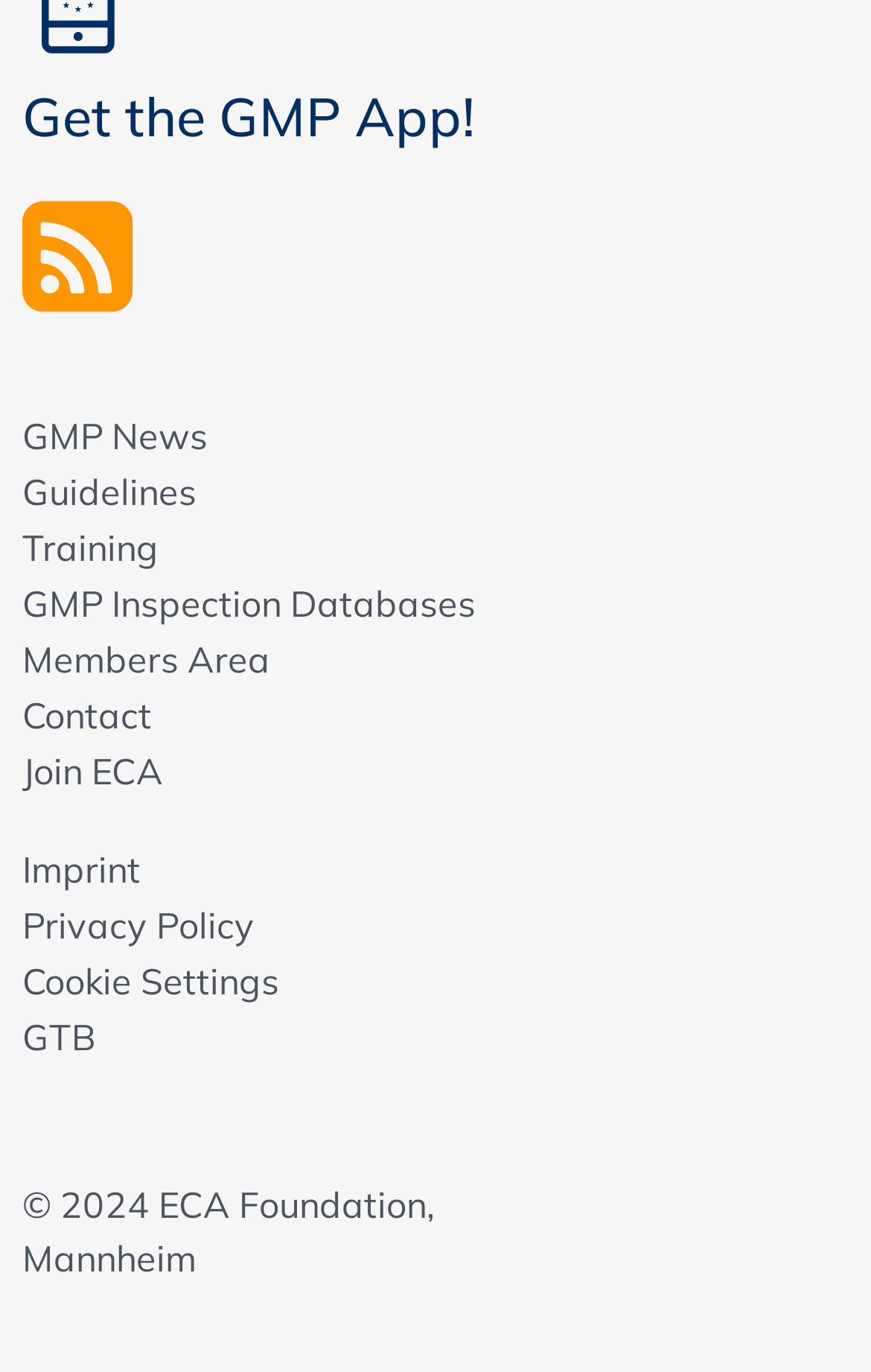Please determine the bounding box of the UI element that matches this description: GMP News. The coordinates should be given as (top-left x, top-left y, bottom-right x, bottom-right y), with all values between 0 and 1.

[0.026, 0.298, 0.238, 0.337]